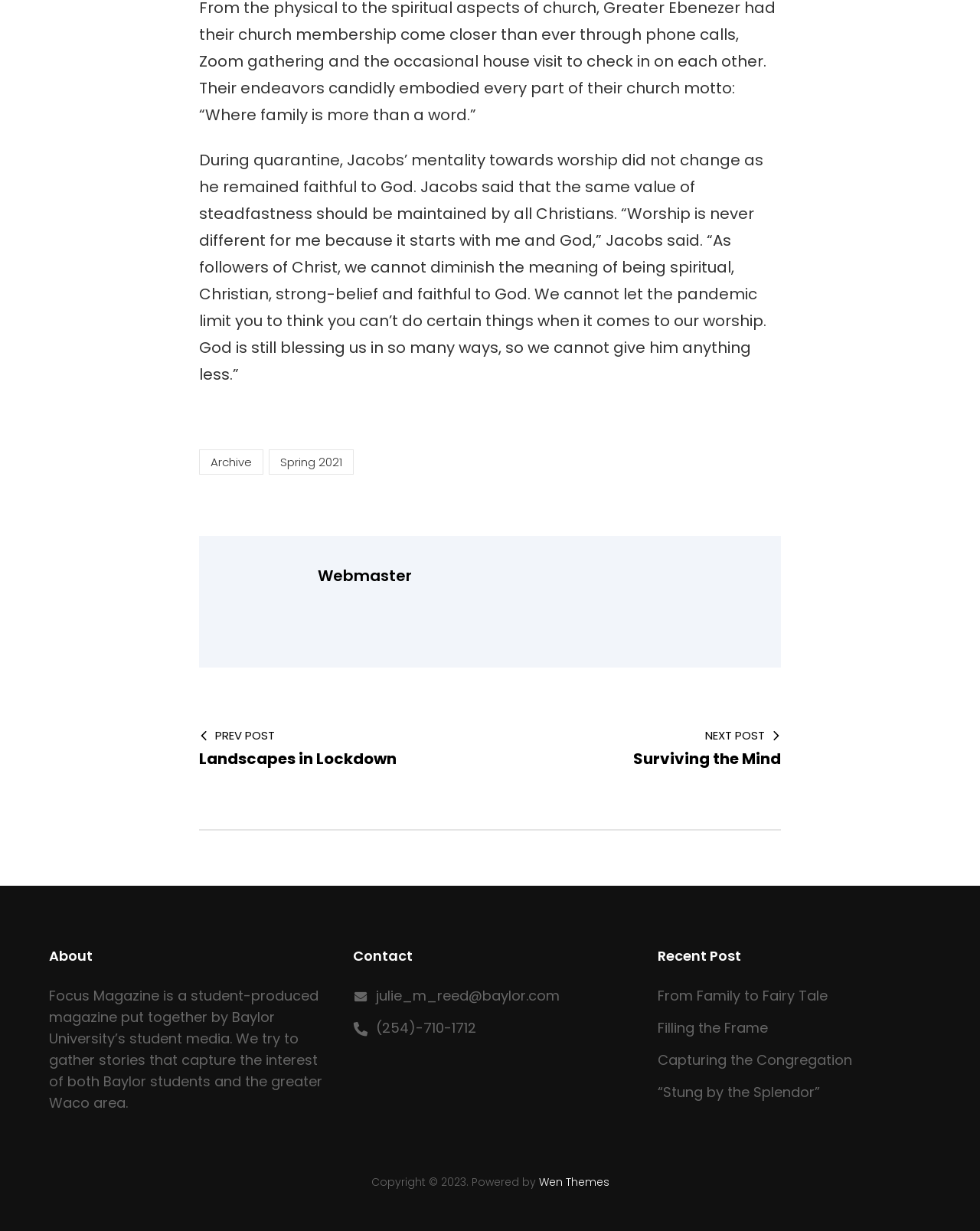How many recent posts are listed?
Could you answer the question with a detailed and thorough explanation?

I found the answer by looking at the links under the 'Recent Post' heading, which are 'From Family to Fairy Tale', 'Filling the Frame', 'Capturing the Congregation', and '“Stung by the Splendor”', indicating that there are 4 recent posts listed.